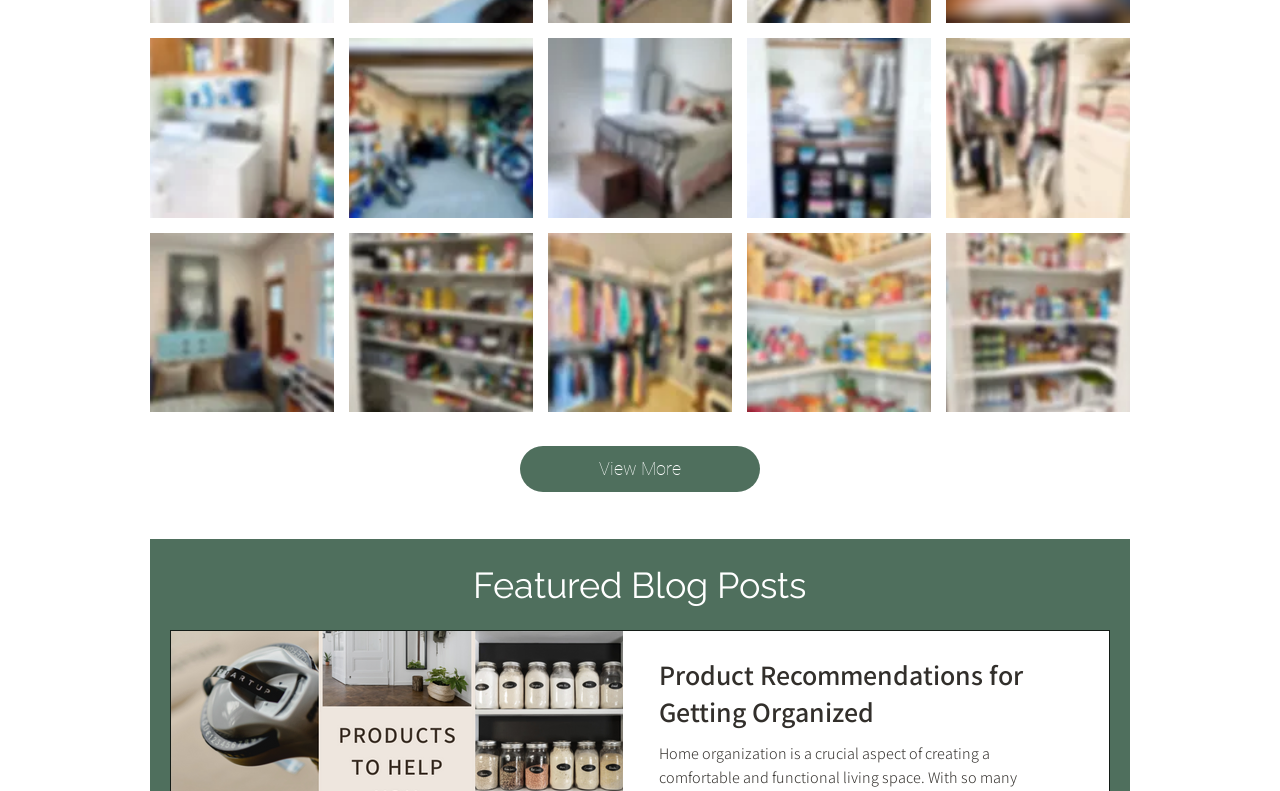Identify the bounding box coordinates necessary to click and complete the given instruction: "View more product recommendations".

[0.406, 0.564, 0.594, 0.622]